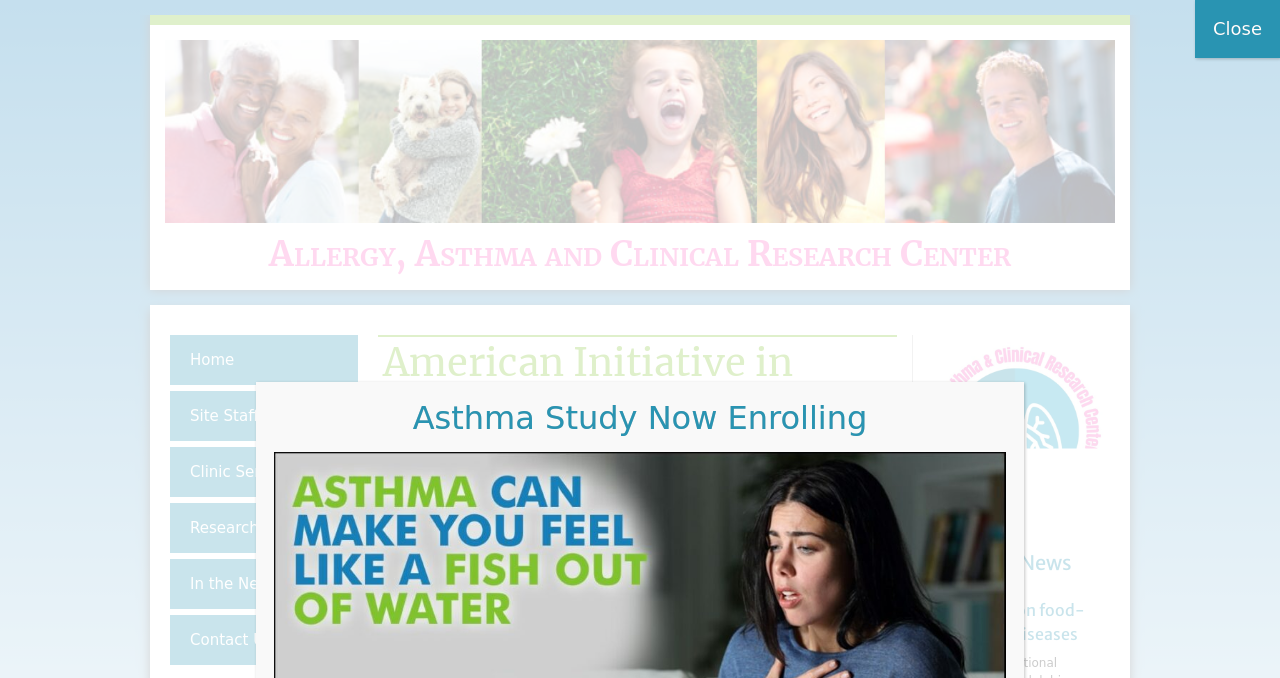Please locate the bounding box coordinates for the element that should be clicked to achieve the following instruction: "go to the home page". Ensure the coordinates are given as four float numbers between 0 and 1, i.e., [left, top, right, bottom].

[0.133, 0.494, 0.28, 0.567]